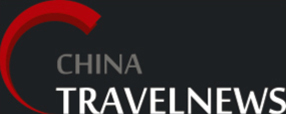What is the focus of 'China TravelNews'?
Please provide a comprehensive answer to the question based on the webpage screenshot.

The logo of 'China TravelNews' signifies a focus on news and insights related to travel in China, emphasizing both professionalism and contemporary aesthetics, making it easily recognizable within the travel and tourism industry.